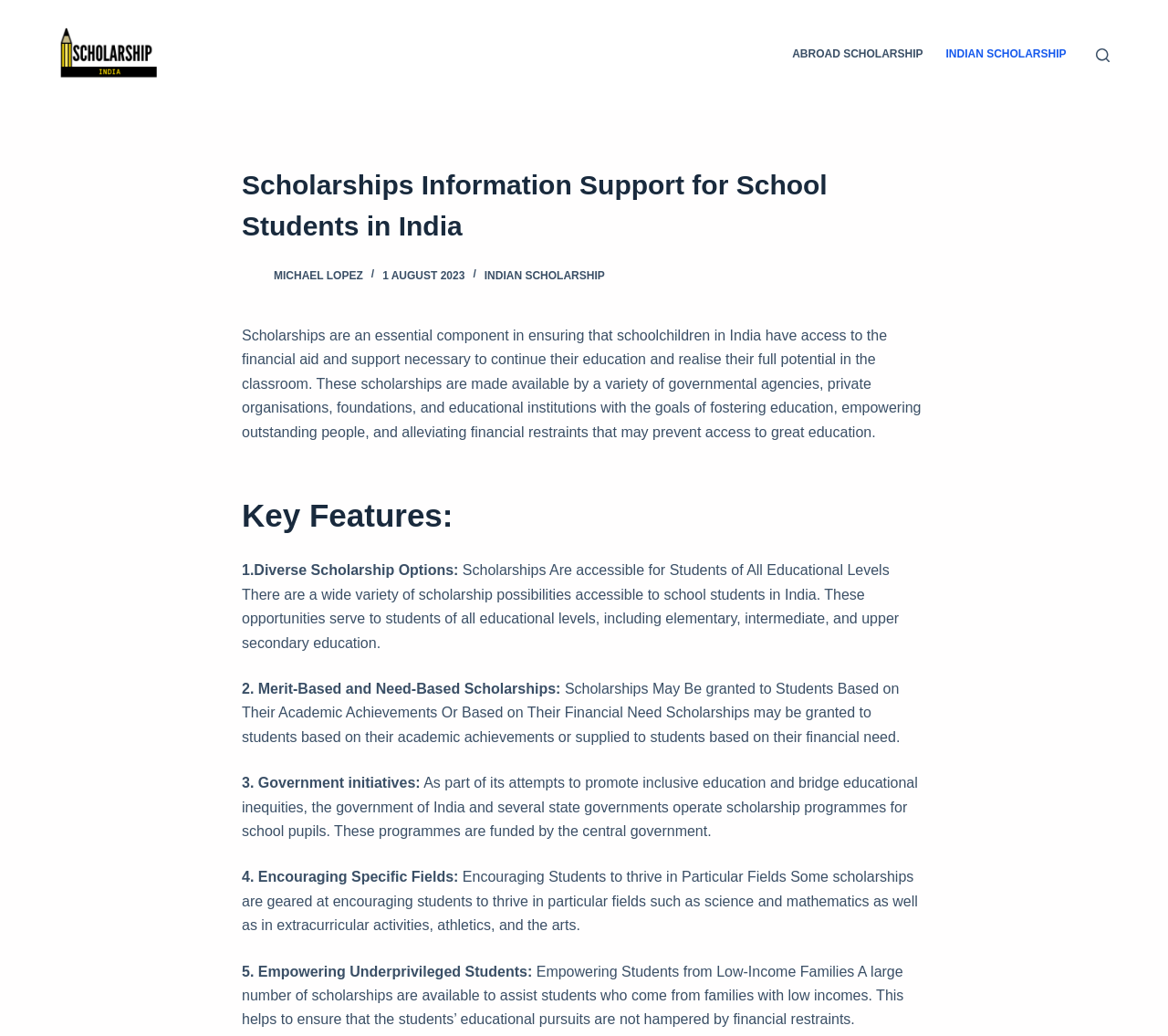What is the purpose of the scholarships?
Refer to the screenshot and answer in one word or phrase.

To support school students in India